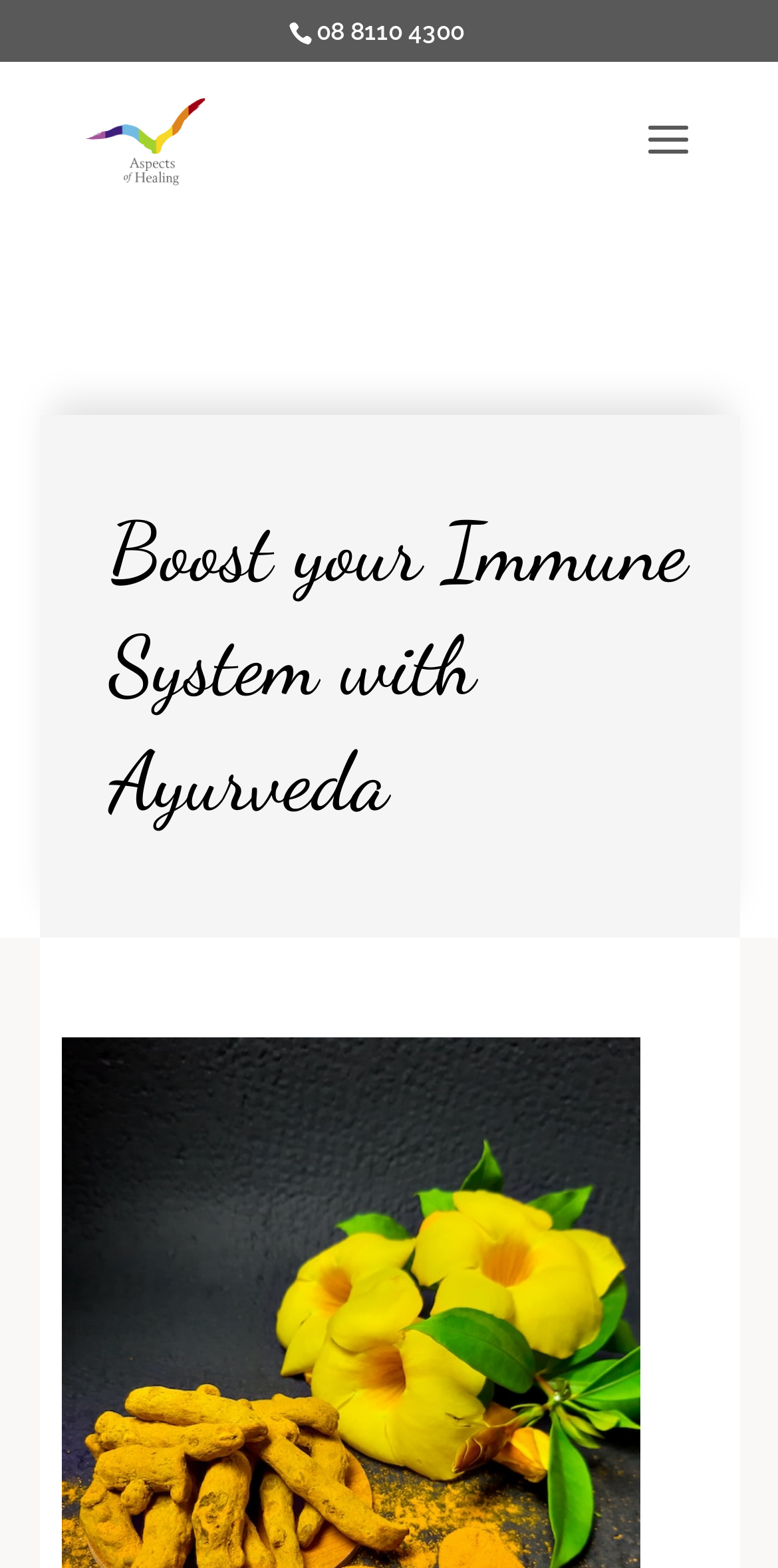Show the bounding box coordinates for the HTML element described as: "alt="Aspects of Healing"".

[0.11, 0.077, 0.264, 0.101]